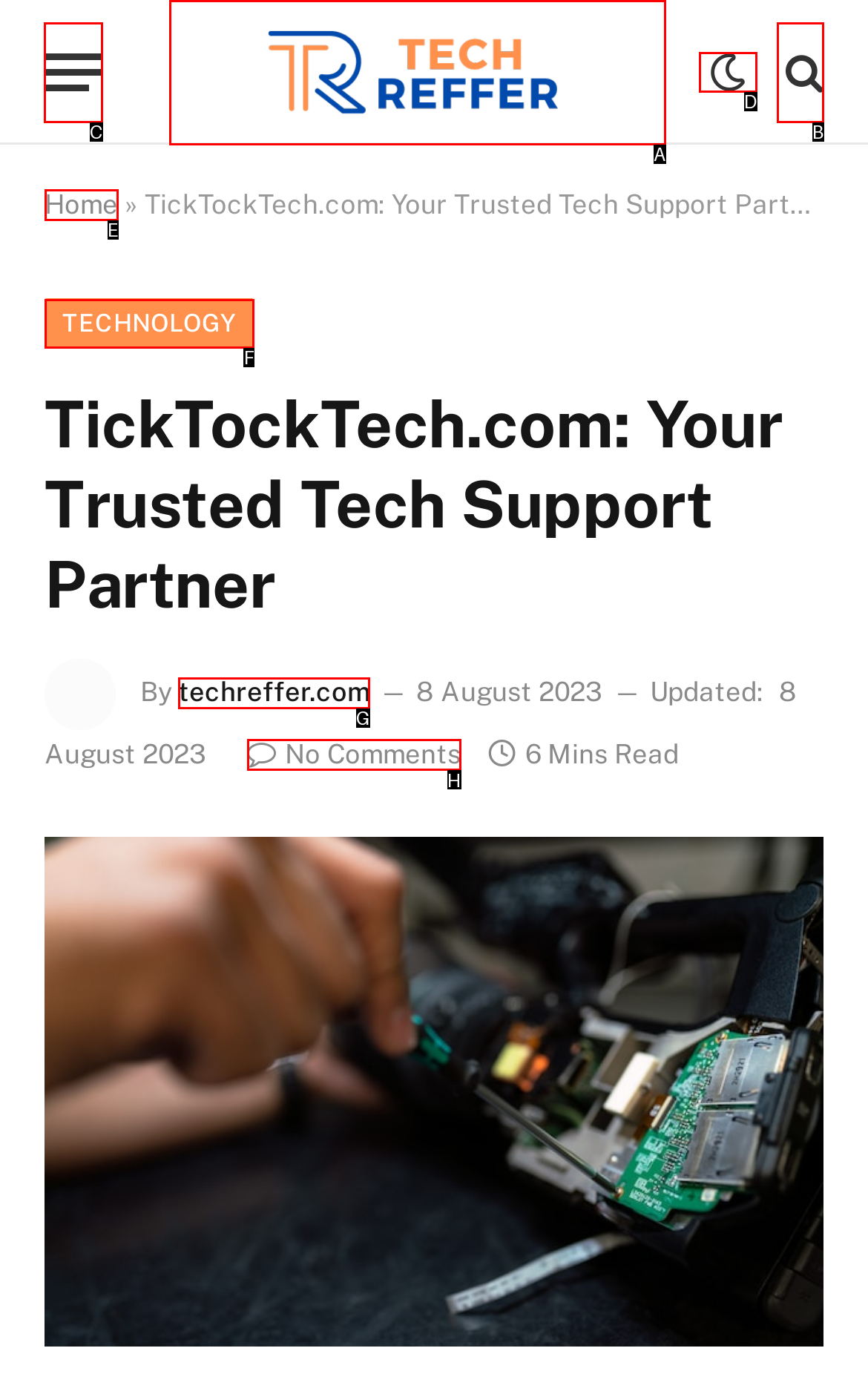Determine the correct UI element to click for this instruction: Click the Menu button. Respond with the letter of the chosen element.

C